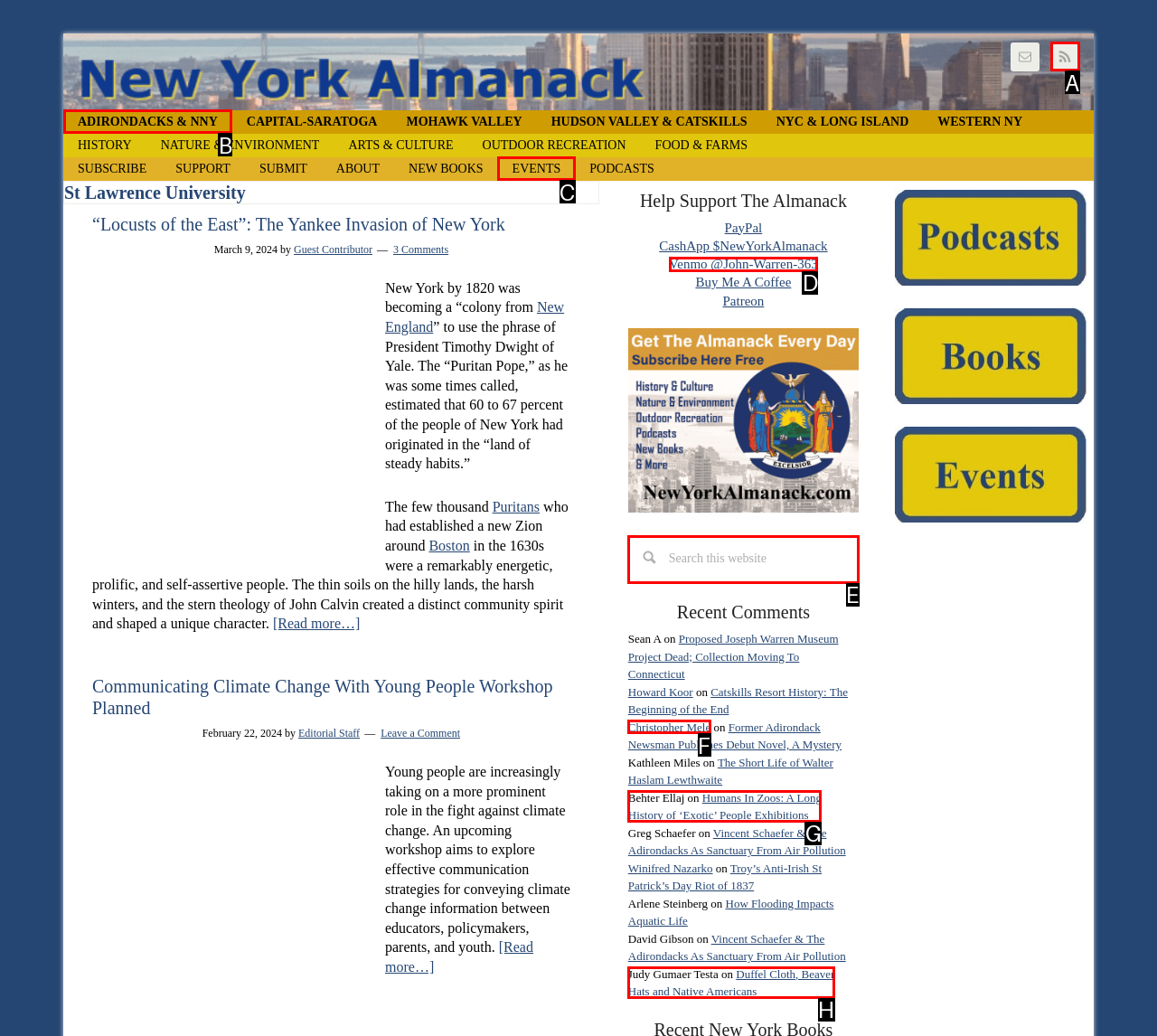Look at the description: Adirondacks & NNY
Determine the letter of the matching UI element from the given choices.

B